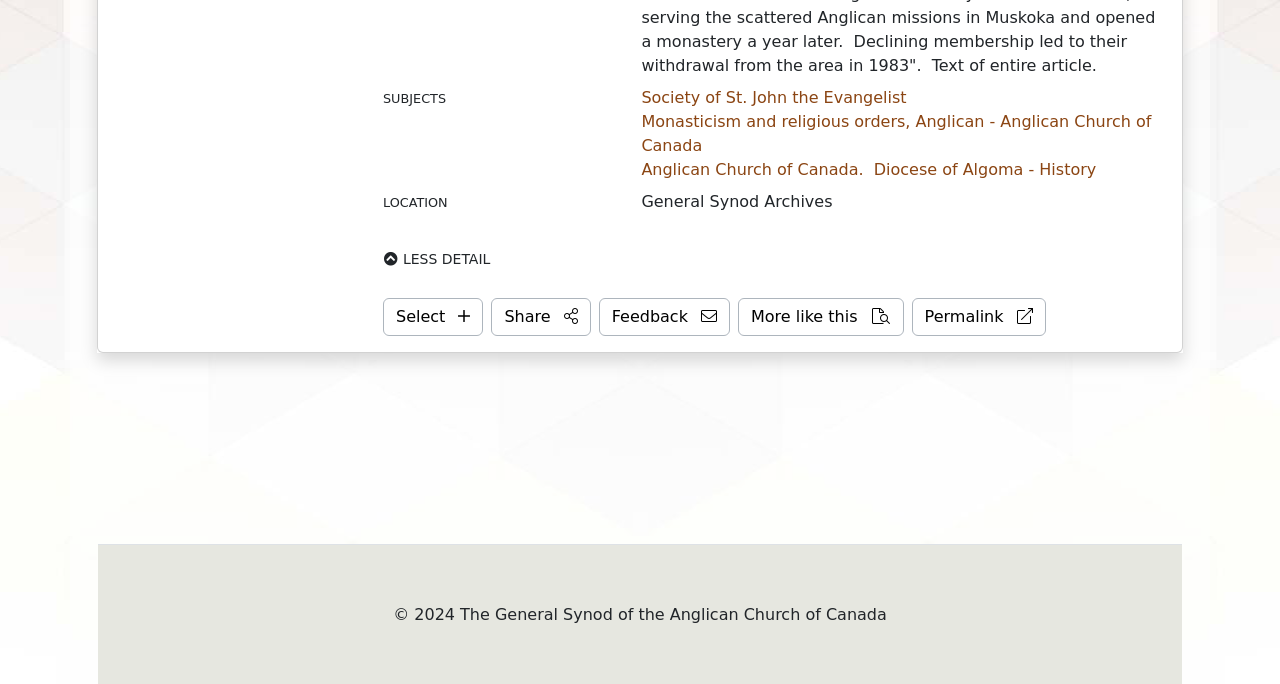Given the element description Less detail, specify the bounding box coordinates of the corresponding UI element in the format (top-left x, top-left y, bottom-right x, bottom-right y). All values must be between 0 and 1.

[0.299, 0.356, 0.39, 0.401]